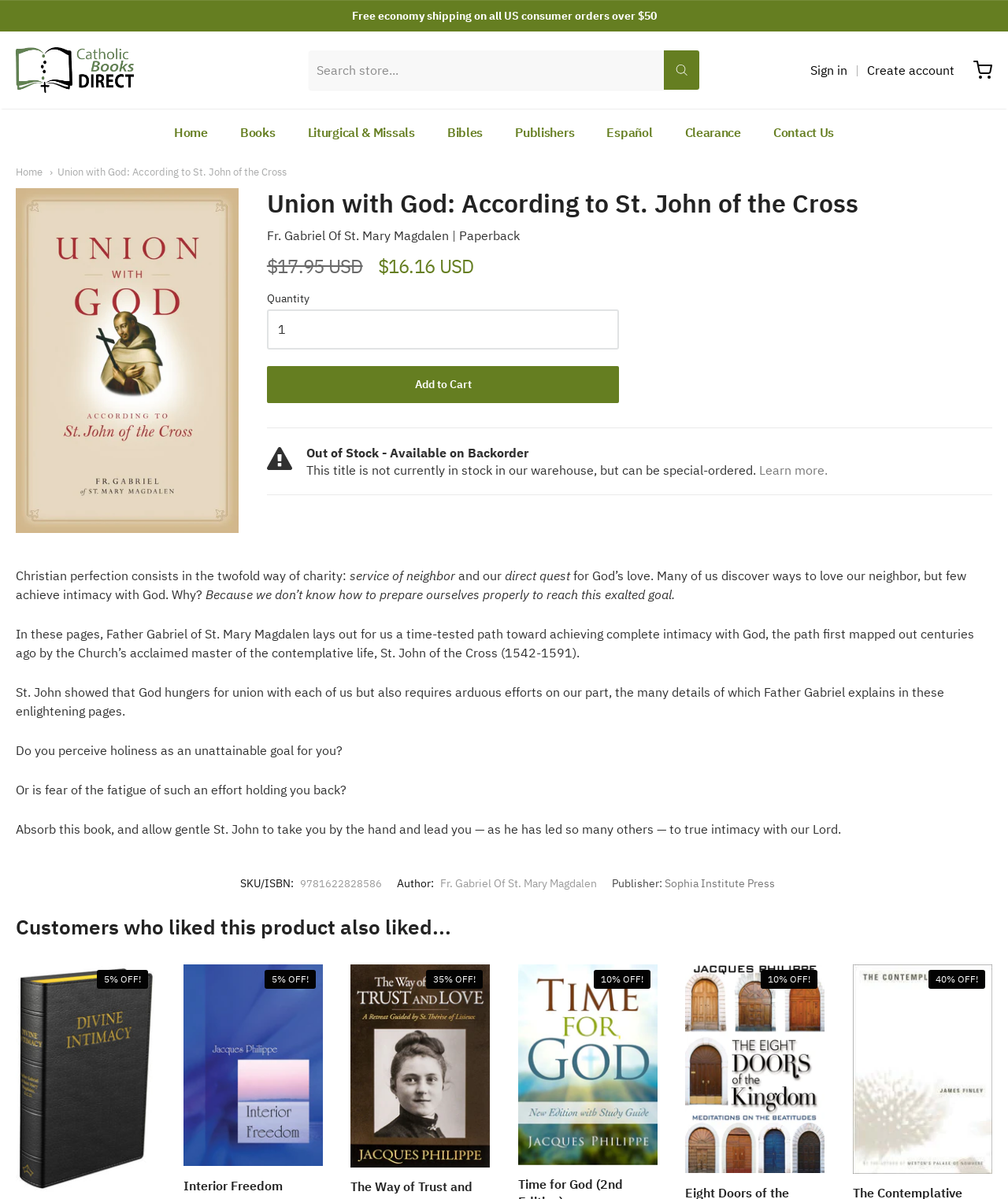Respond concisely with one word or phrase to the following query:
What is the publisher of the book?

Sophia Institute Press